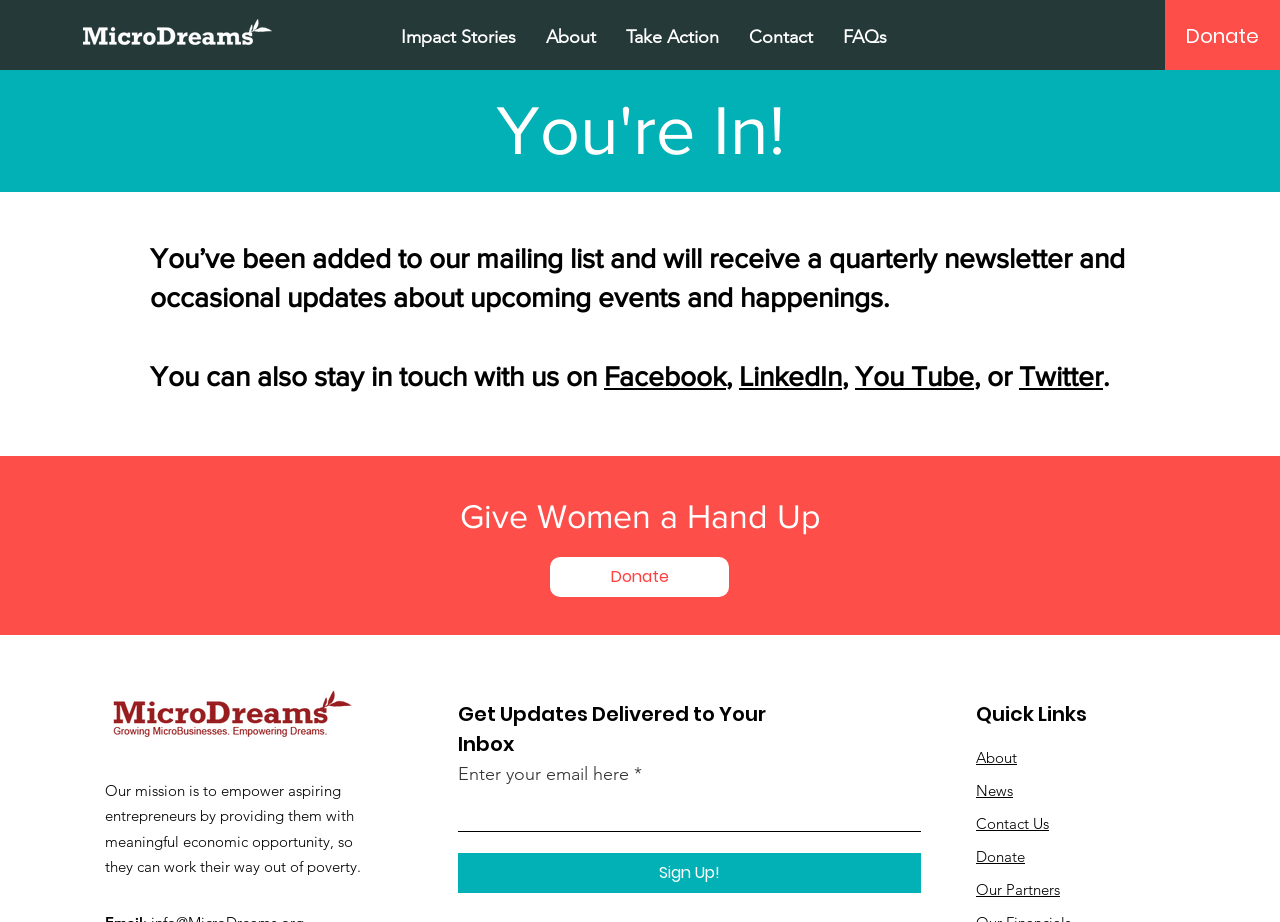Pinpoint the bounding box coordinates for the area that should be clicked to perform the following instruction: "Click the 'Sign Up!' button".

[0.358, 0.925, 0.72, 0.968]